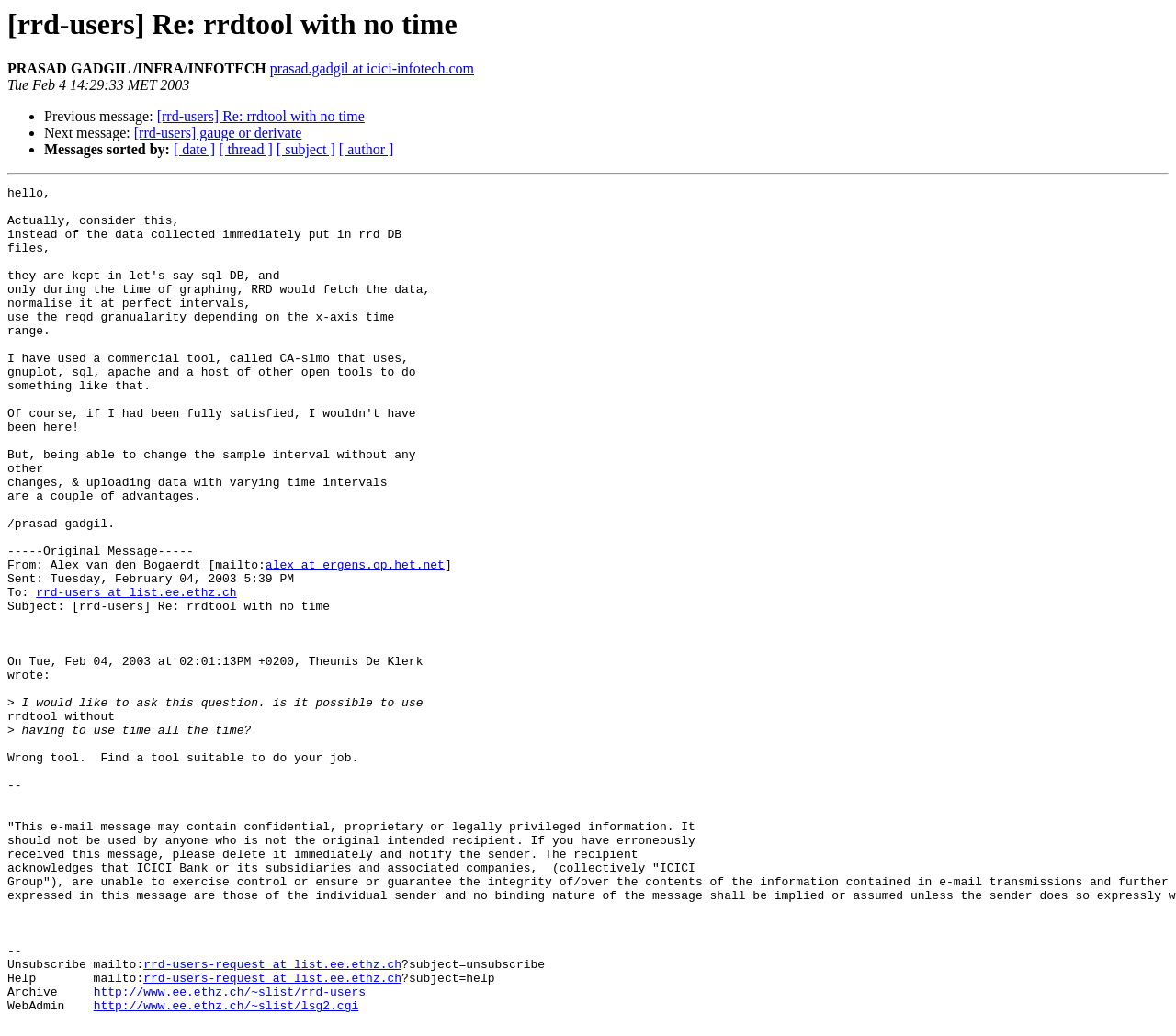Find the bounding box coordinates of the element you need to click on to perform this action: 'View previous message'. The coordinates should be represented by four float values between 0 and 1, in the format [left, top, right, bottom].

[0.038, 0.105, 0.133, 0.12]